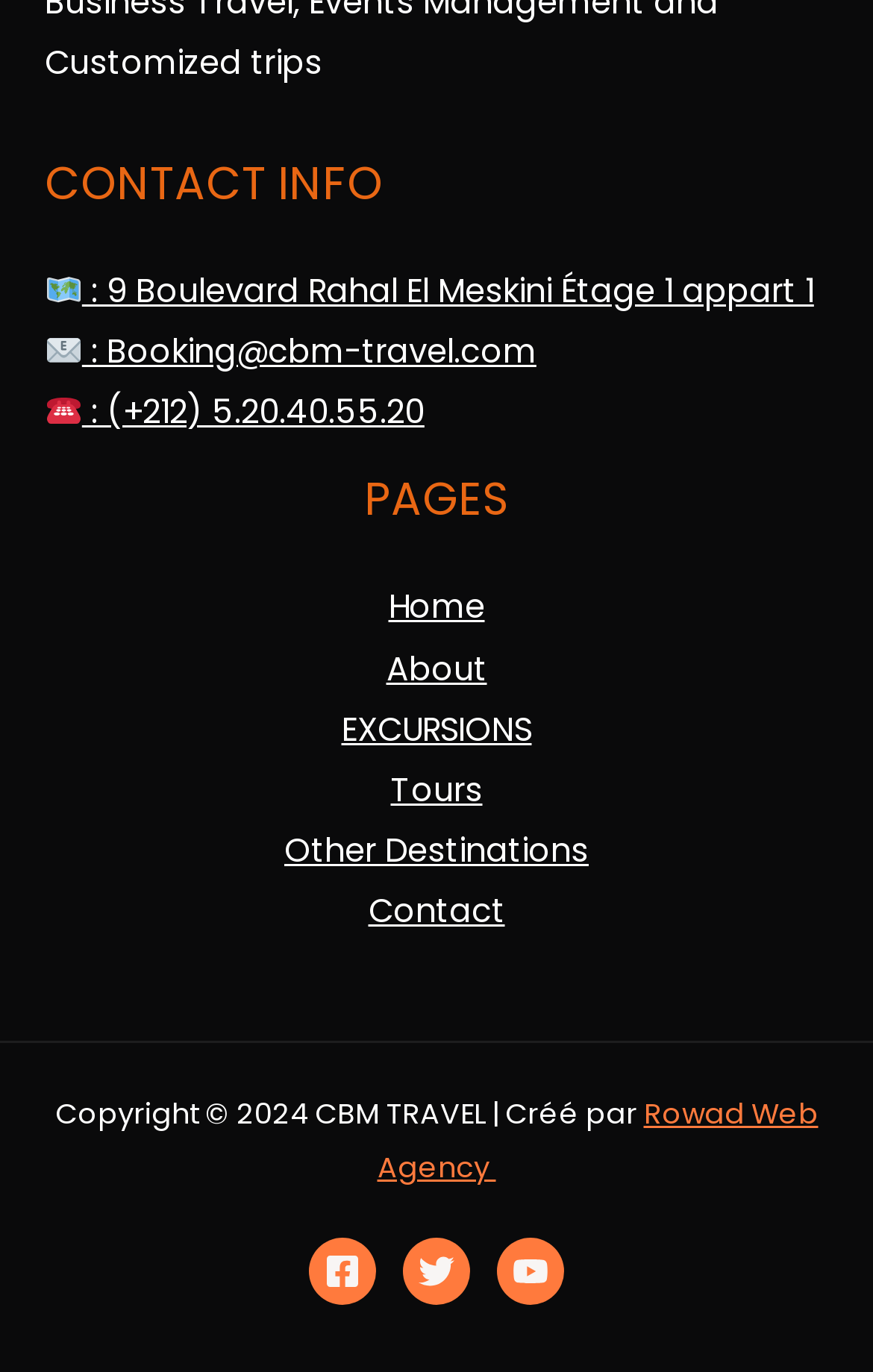Locate the bounding box coordinates of the clickable area to execute the instruction: "Check Facebook page". Provide the coordinates as four float numbers between 0 and 1, represented as [left, top, right, bottom].

[0.354, 0.903, 0.431, 0.952]